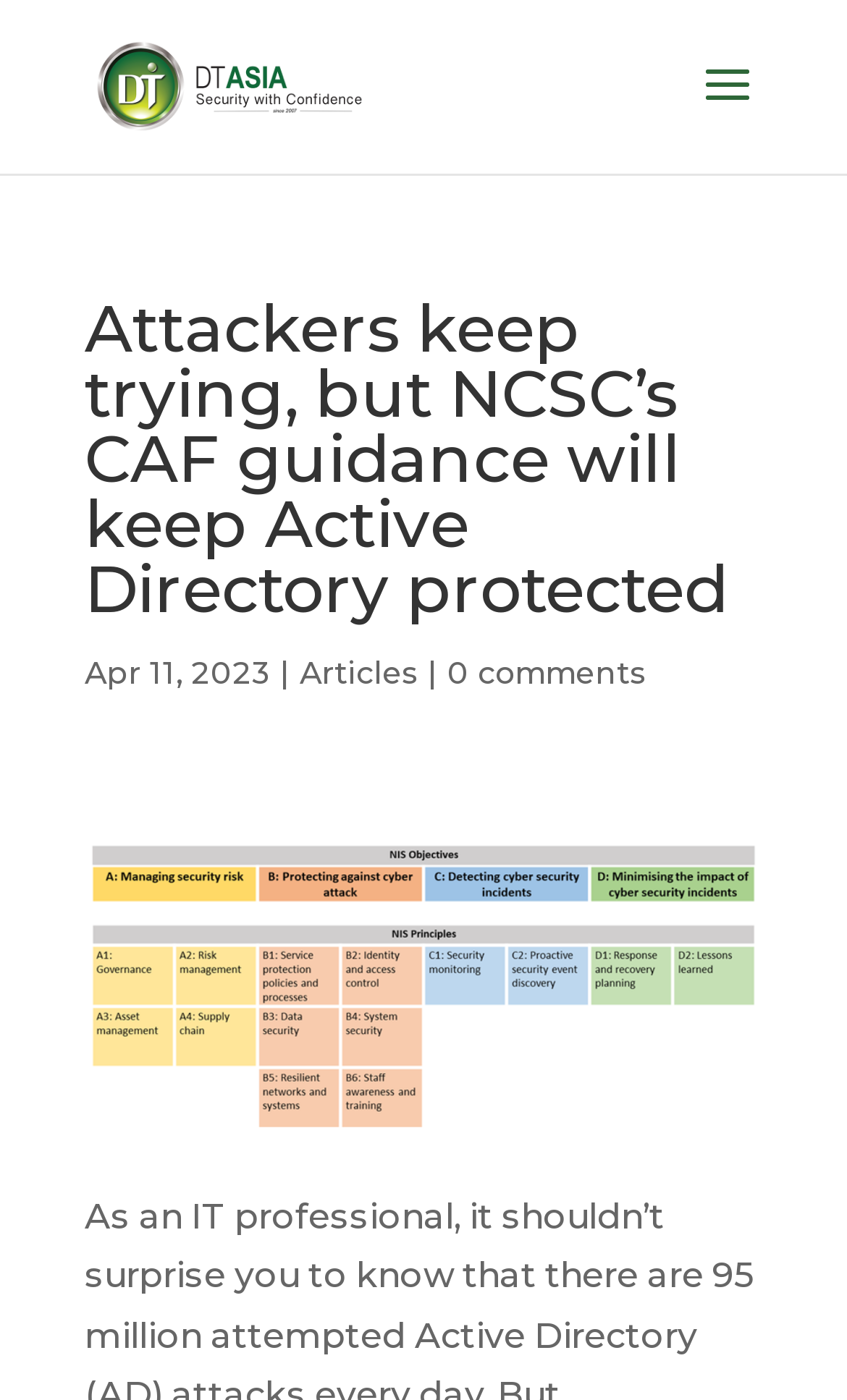What is the date of the article?
Carefully examine the image and provide a detailed answer to the question.

I found the date of the article by looking at the StaticText element with the text 'Apr 11, 2023' which is located below the main heading.